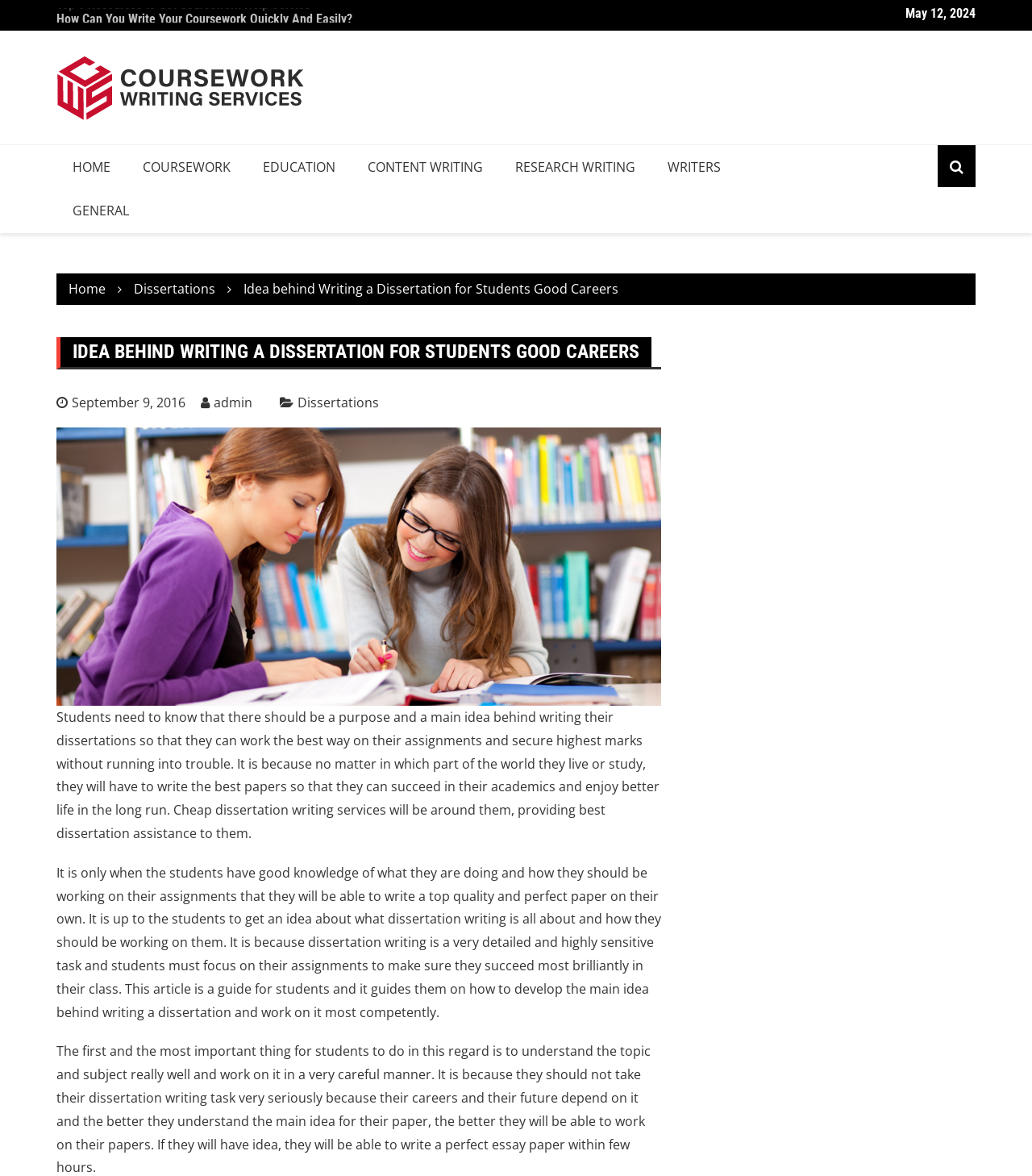Create an elaborate caption that covers all aspects of the webpage.

This webpage appears to be an educational resource focused on dissertation writing, particularly for students seeking to achieve good careers. At the top of the page, there is a heading that reads "How Can You Write Your Coursework Quickly And Easily?" followed by two links to related topics. To the right of this heading, there is a smaller heading displaying the date "May 12, 2024".

Below these headings, there is a prominent link to "Coursework Writing Services" accompanied by an image. This link is situated near the top-left corner of the page. Adjacent to it, there are several links to different sections of the website, including "HOME", "COURSEWORK", "EDUCATION", and others.

The main content of the page is focused on the idea behind writing a dissertation for students seeking good careers. This section is headed by a title "IDEA BEHIND WRITING A DISSERTATION FOR STUDENTS GOOD CAREERS" and features a series of paragraphs discussing the importance of understanding the main idea behind dissertation writing. The text explains that students need to have a clear purpose and main idea when writing their dissertations to achieve success in their academics.

Throughout this section, there are several links and images, including a link to "Cheap dissertation writing services" and an image titled "Dissertation Writing Idea". The text also provides guidance on how students can develop the main idea behind their dissertation and work on it competently. The page concludes with a link to "write a perfect essay" at the bottom.

Overall, the webpage is structured to provide educational resources and guidance to students seeking to improve their dissertation writing skills.